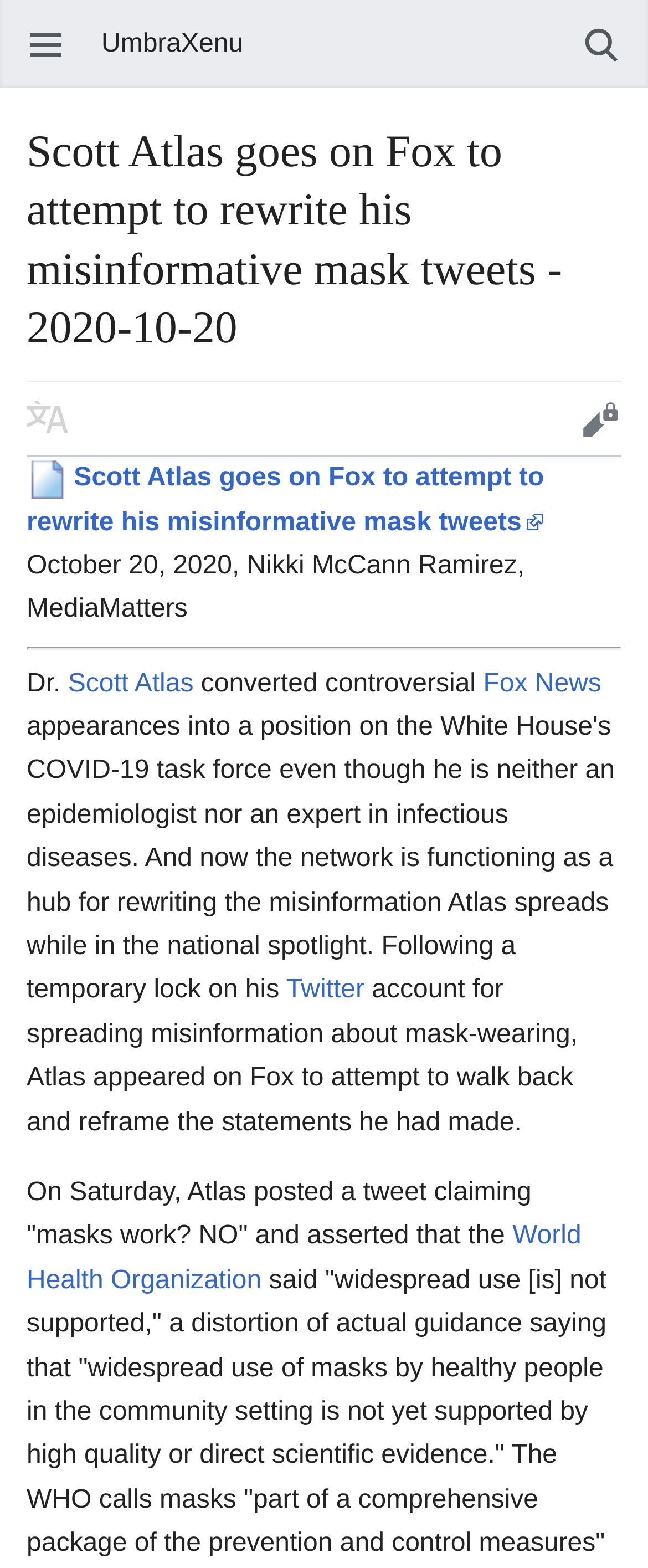Can you find the bounding box coordinates of the area I should click to execute the following instruction: "Visit Scott Atlas's page"?

[0.105, 0.427, 0.299, 0.445]